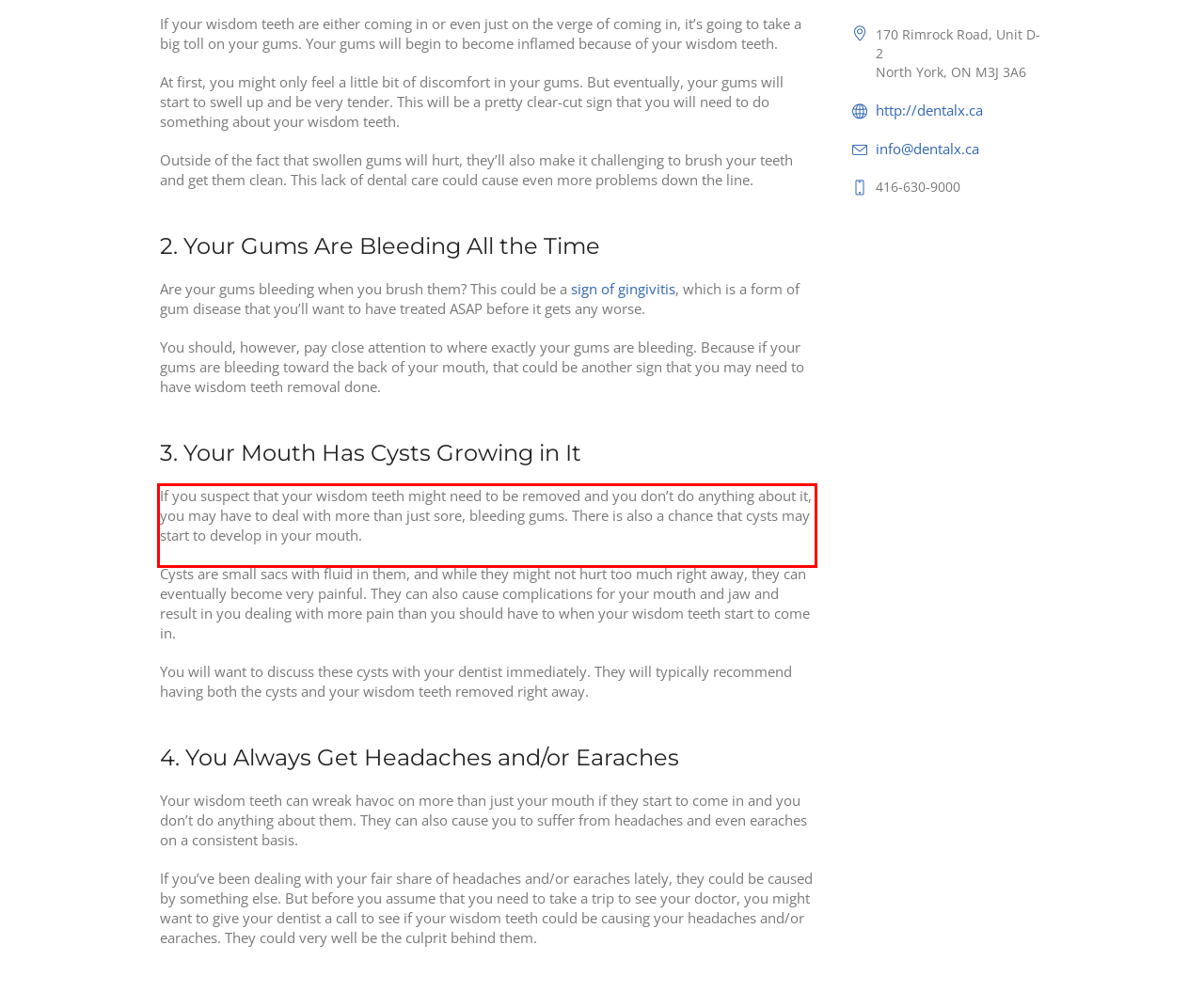Review the webpage screenshot provided, and perform OCR to extract the text from the red bounding box.

If you suspect that your wisdom teeth might need to be removed and you don’t do anything about it, you may have to deal with more than just sore, bleeding gums. There is also a chance that cysts may start to develop in your mouth.